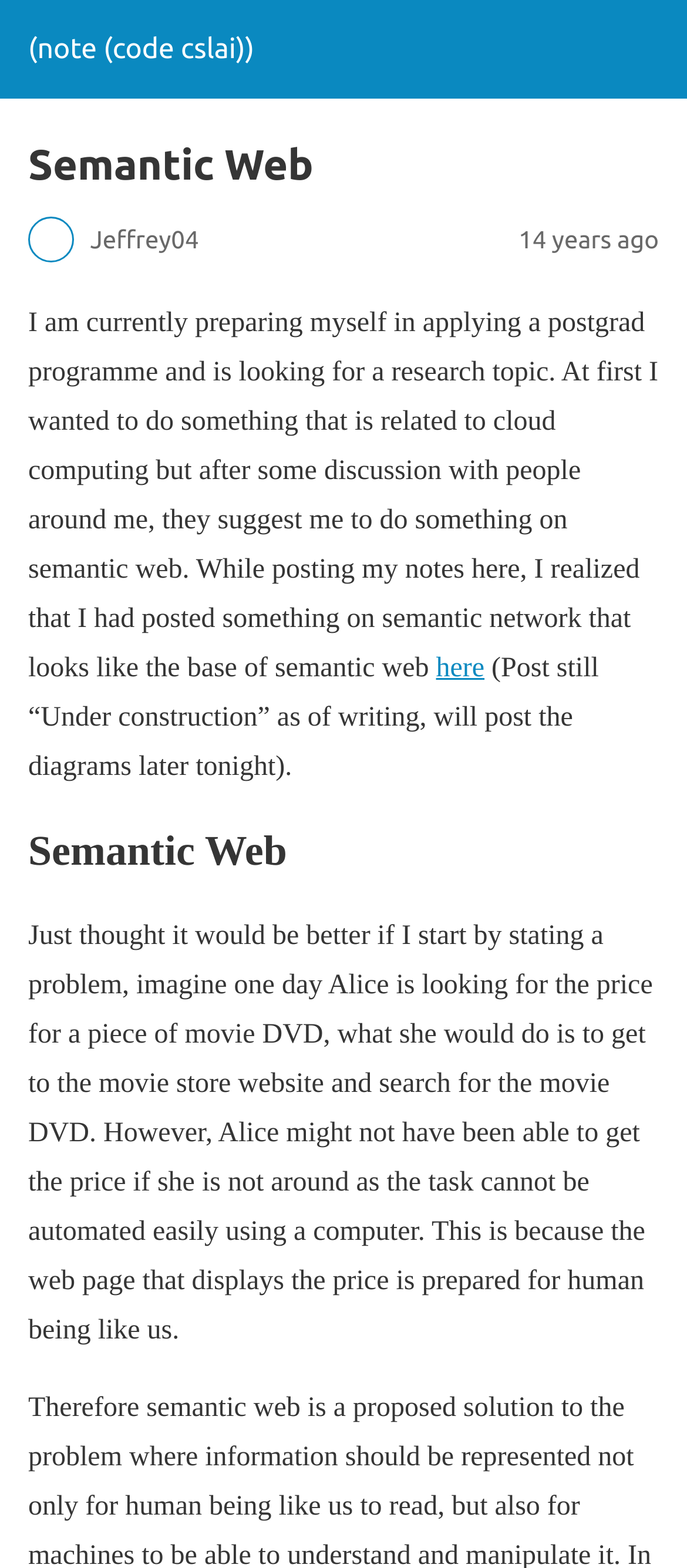Produce an extensive caption that describes everything on the webpage.

The webpage appears to be a personal blog or journal entry, with a focus on the author's research topic exploration. At the top, there is a header section with a title "Semantic Web" and a subtitle "Jeffrey04" along with a timestamp "14 years ago". 

Below the header, there is a paragraph of text that explains the author's initial interest in cloud computing, but after discussions with others, they shifted their focus to semantic web. This paragraph also mentions that the author had previously posted about semantic networks, which is related to semantic web.

Next to this paragraph, there is a link labeled "here" that is positioned towards the right side of the page. 

Following this, there is another paragraph of text that appears to be a note to the reader, stating that the post is still under construction and diagrams will be added later.

Further down, there is a second instance of the "Semantic Web" heading, which is followed by a lengthy paragraph that explores a problem scenario. The scenario describes a person named Alice trying to find the price of a movie DVD on a website, but facing difficulties because the task cannot be easily automated by a computer. This paragraph takes up a significant portion of the page.